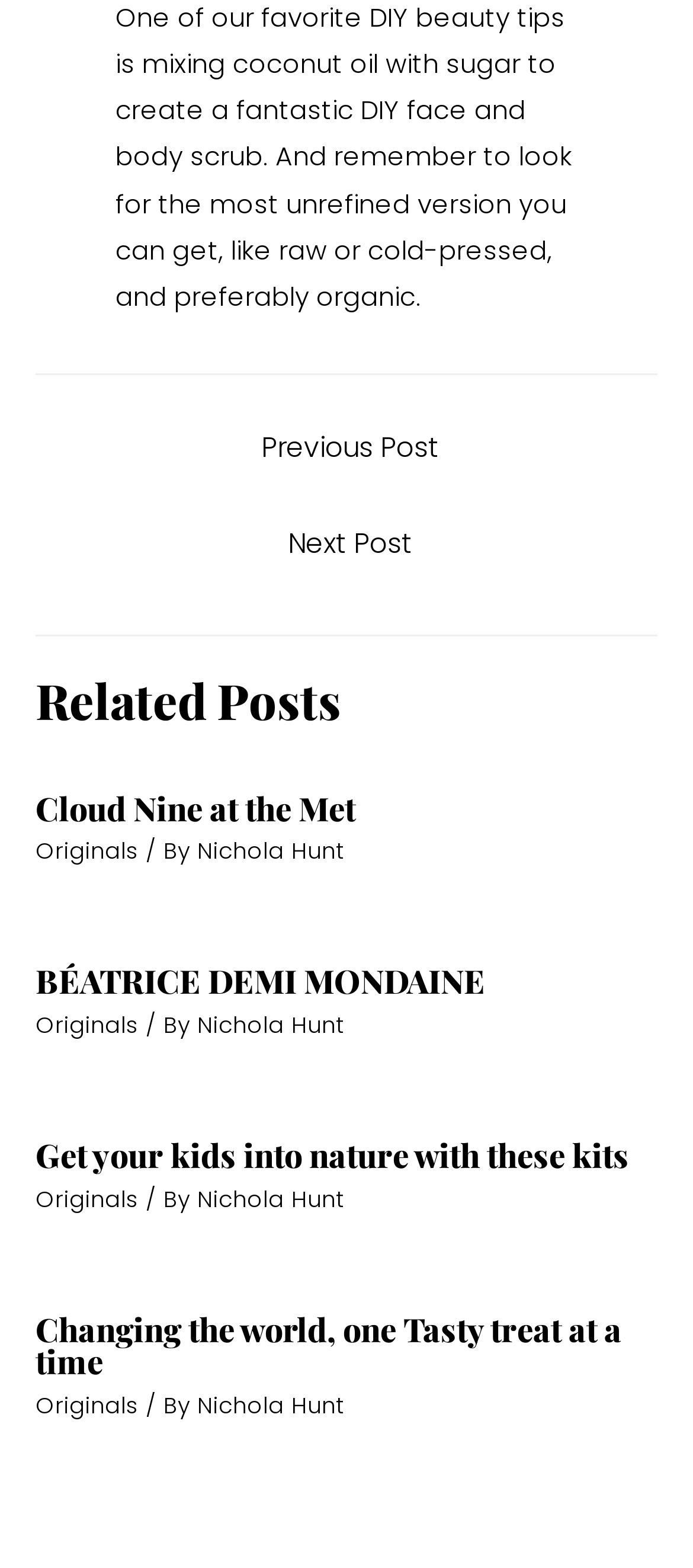Please specify the bounding box coordinates of the element that should be clicked to execute the given instruction: 'View 'BÉATRICE DEMI MONDAINE''. Ensure the coordinates are four float numbers between 0 and 1, expressed as [left, top, right, bottom].

[0.051, 0.612, 0.7, 0.64]